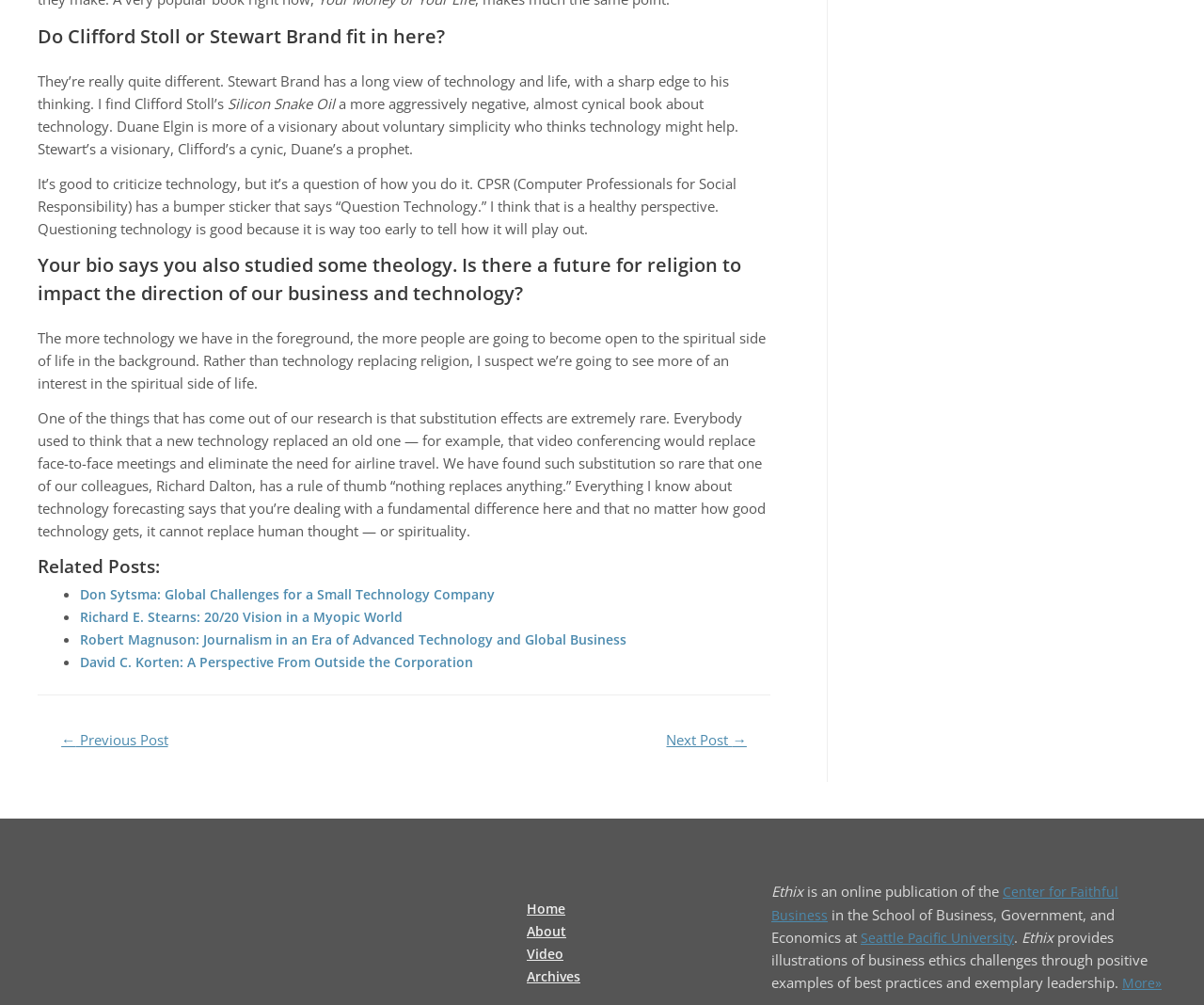Please indicate the bounding box coordinates of the element's region to be clicked to achieve the instruction: "Click on 'About'". Provide the coordinates as four float numbers between 0 and 1, i.e., [left, top, right, bottom].

[0.438, 0.918, 0.472, 0.937]